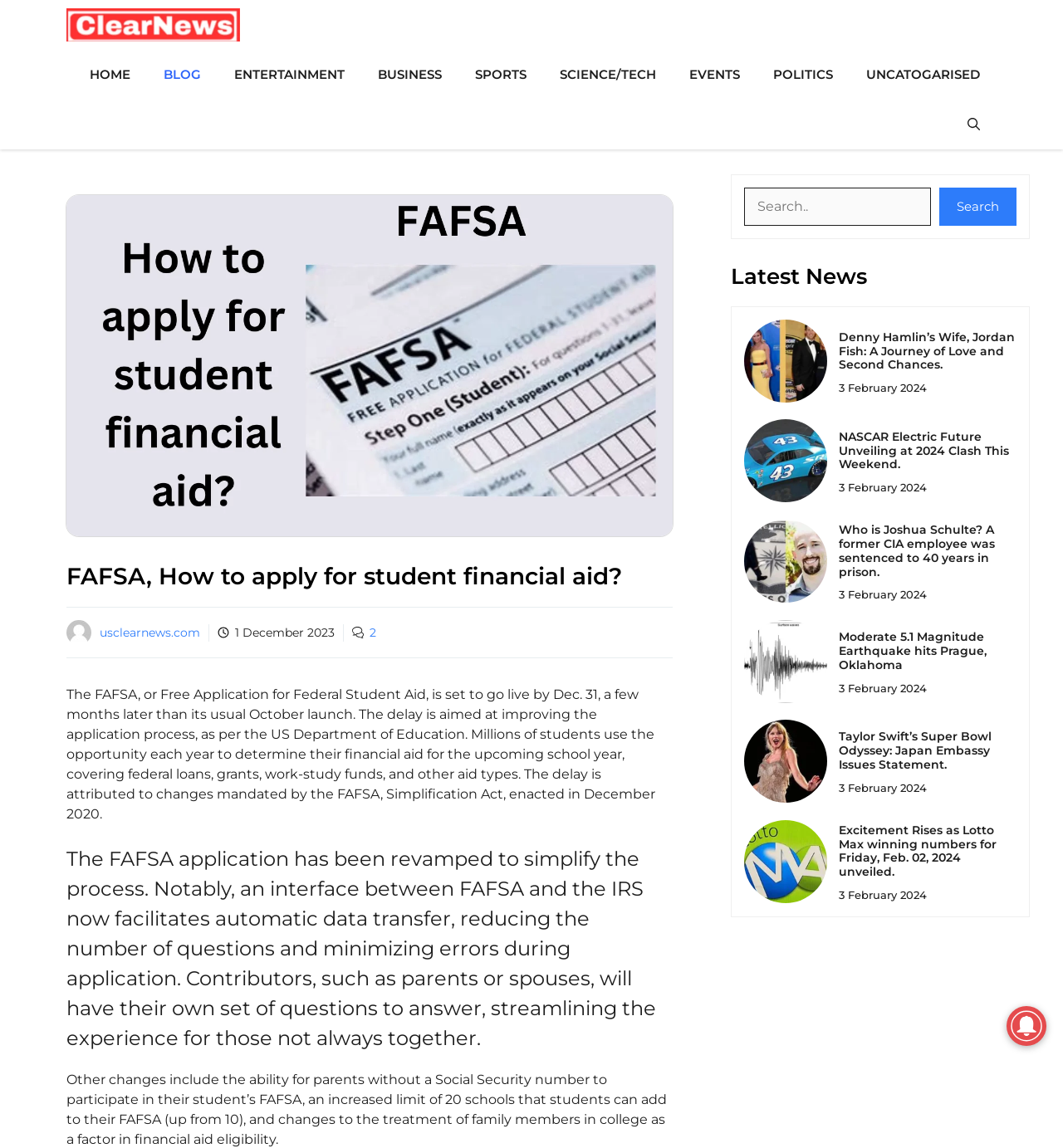What is the FAFSA?
Please provide a comprehensive answer based on the visual information in the image.

The FAFSA is mentioned in the first paragraph of the webpage as 'The FAFSA, or Free Application for Federal Student Aid, is set to go live by Dec. 31, a few months later than its usual October launch.' From this, we can infer that FAFSA stands for Free Application for Federal Student Aid.